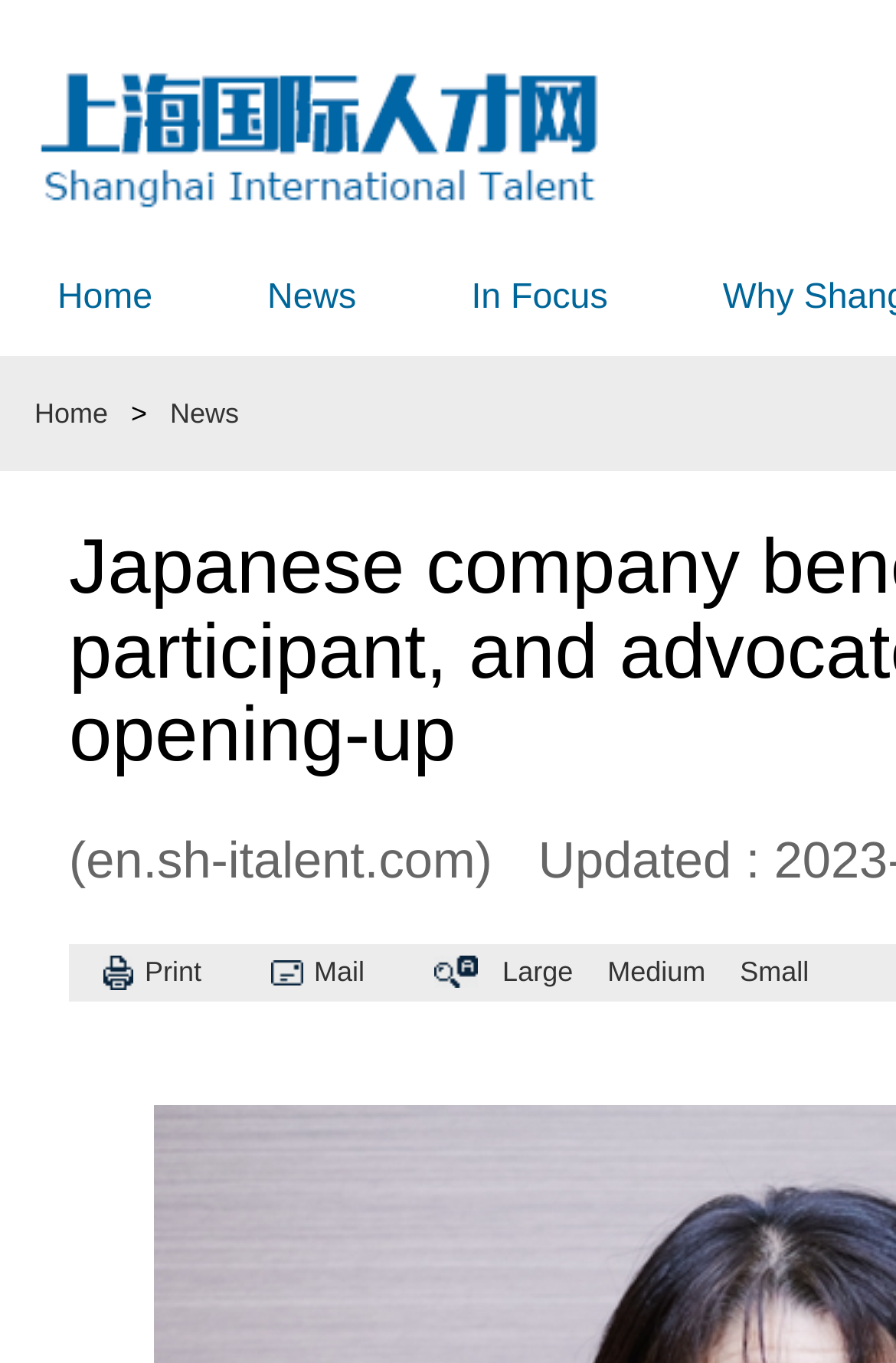Please identify the bounding box coordinates of the clickable area that will allow you to execute the instruction: "view news".

[0.234, 0.177, 0.462, 0.261]